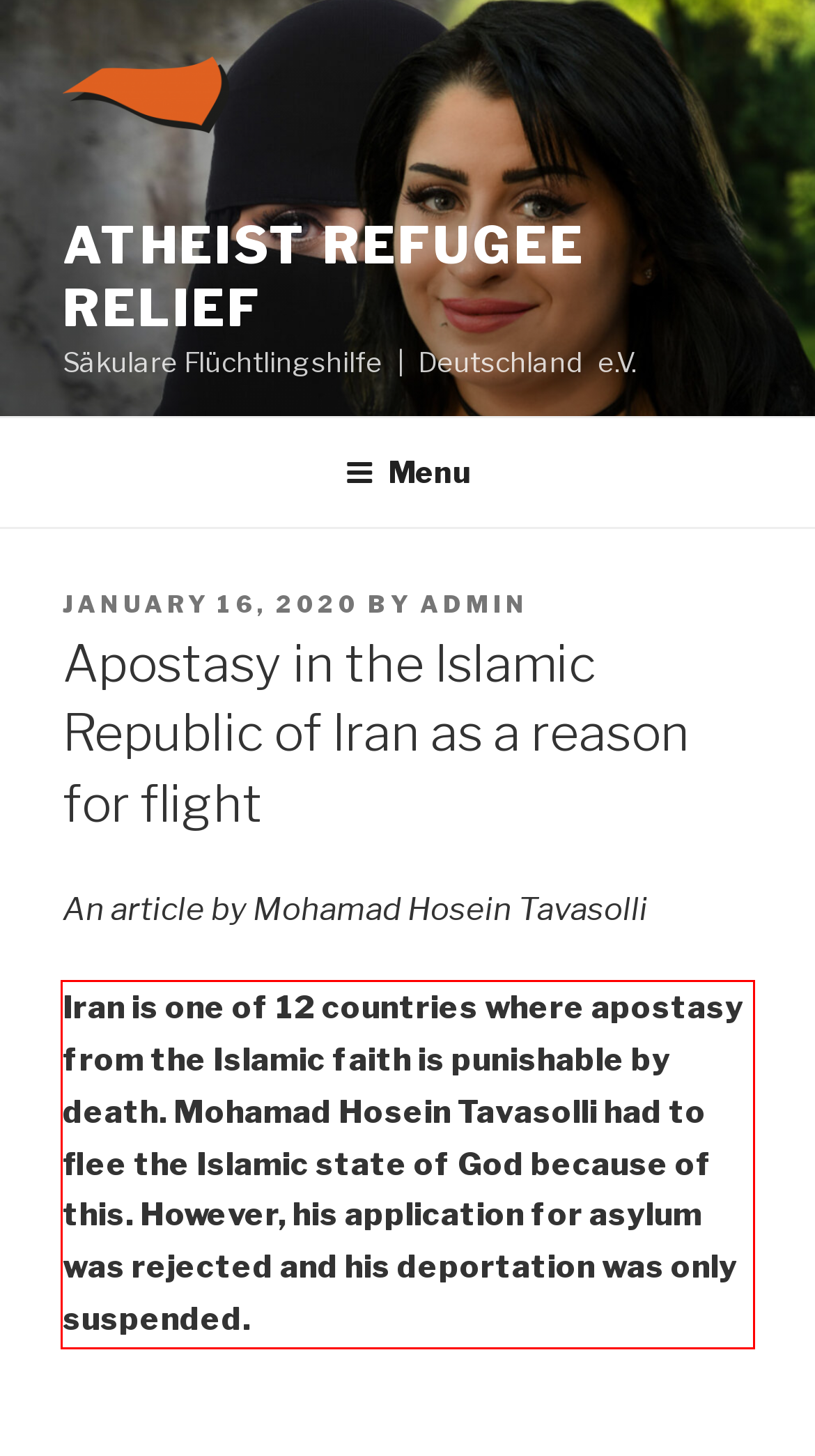There is a UI element on the webpage screenshot marked by a red bounding box. Extract and generate the text content from within this red box.

Iran is one of 12 countries where apostasy from the Islamic faith is punishable by death. Mohamad Hosein Tavasolli had to flee the Islamic state of God because of this. However, his application for asylum was rejected and his deportation was only suspended.